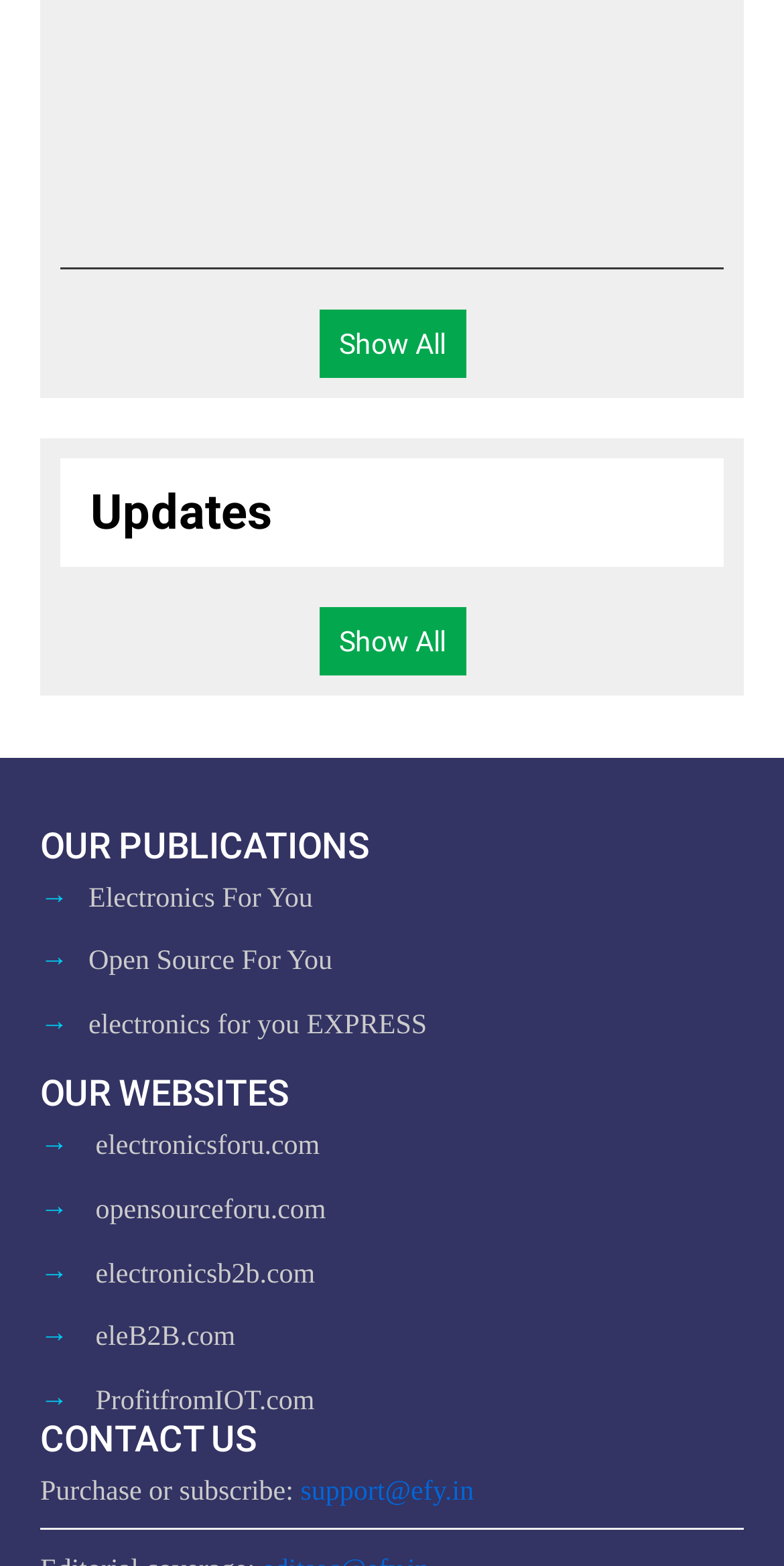How many sections are there on the webpage?
Look at the image and answer the question with a single word or phrase.

4